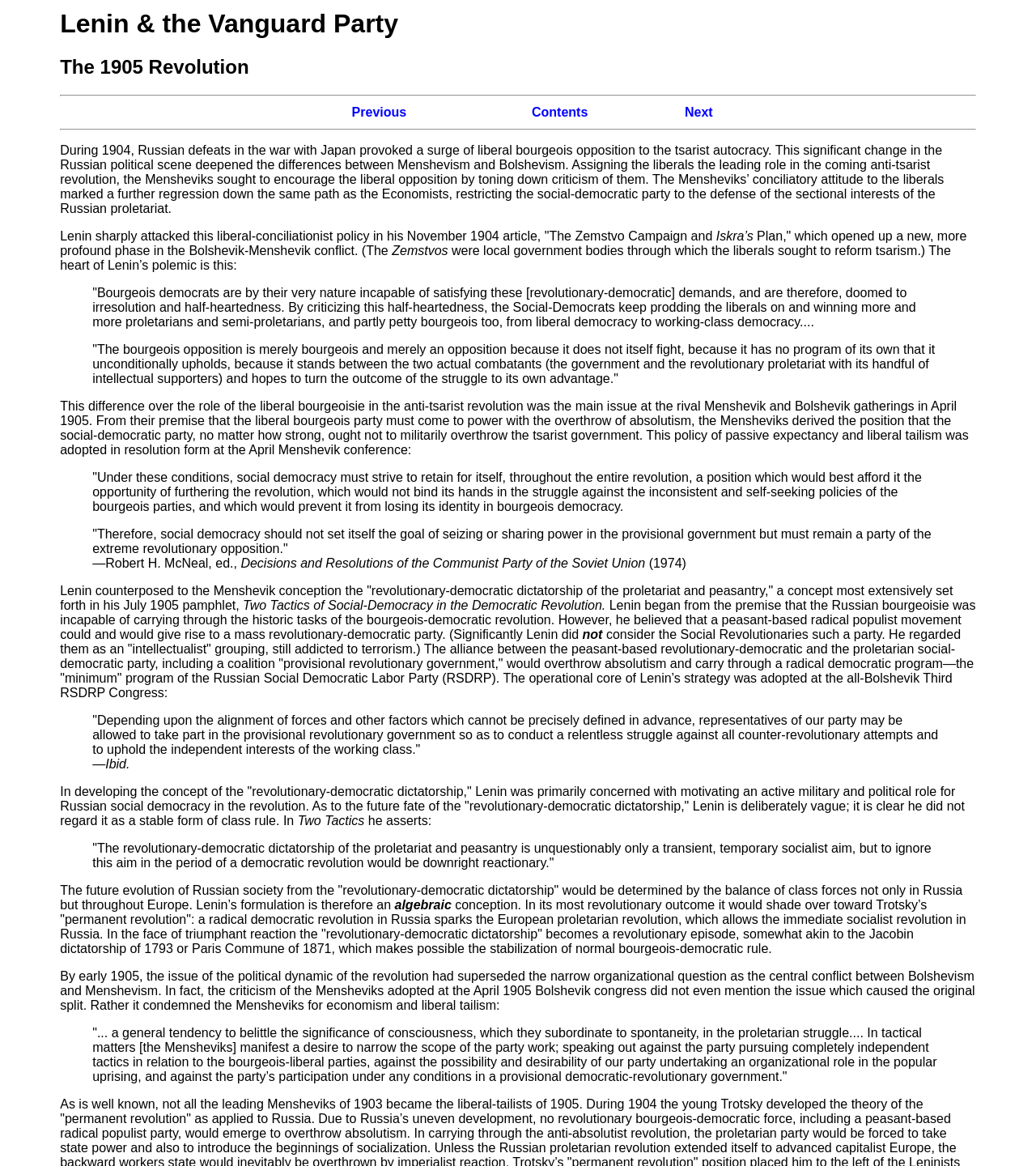What is the role of the liberal bourgeoisie in the anti-tsarist revolution according to the Mensheviks?
Look at the image and answer the question using a single word or phrase.

Leading role